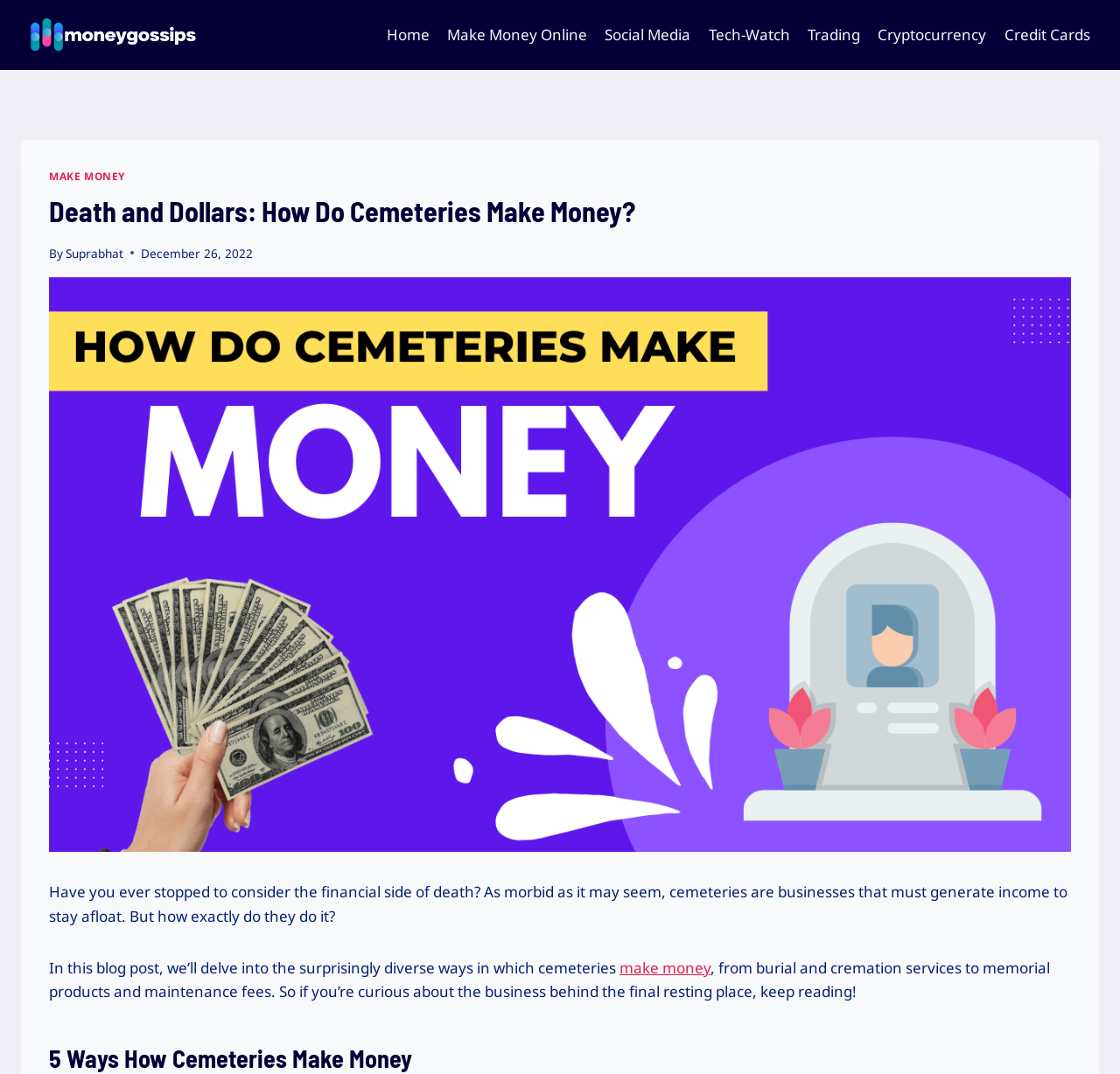Identify and provide the text of the main header on the webpage.

Death and Dollars: How Do Cemeteries Make Money?